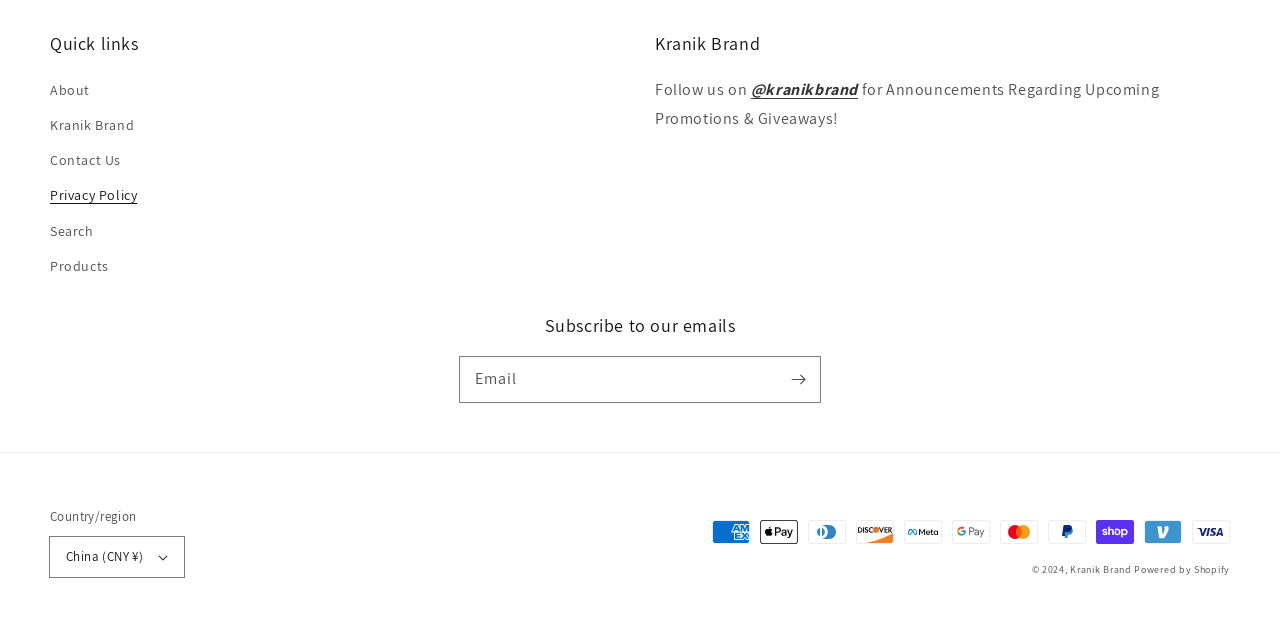What is the country/region selected by default?
Can you provide a detailed and comprehensive answer to the question?

The country/region selected by default is 'China (CNY ¥)' because it is the only country/region option shown in the 'Country/region' section, and it has an 'expanded: False' attribute, indicating that it is the default selection.